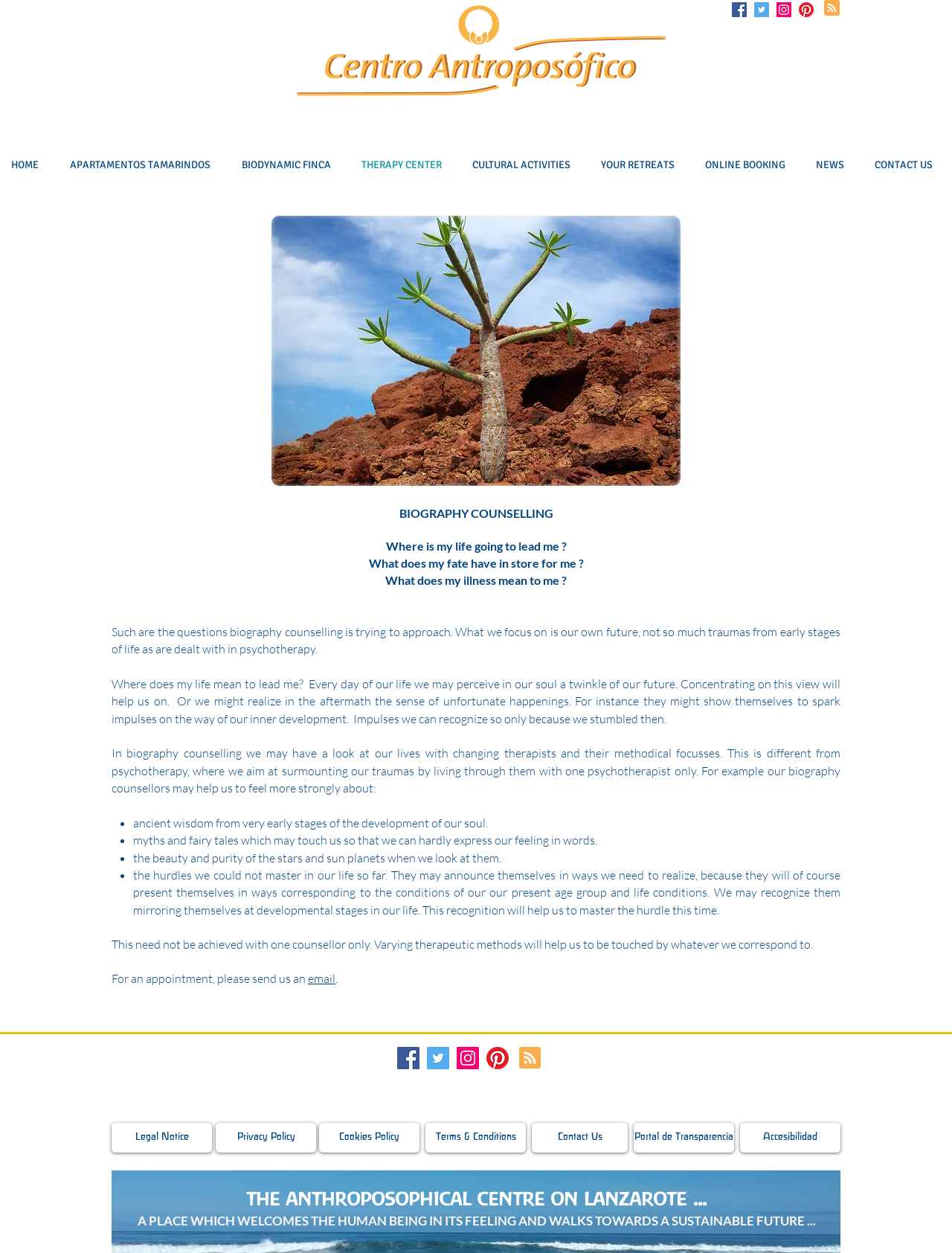Please locate the clickable area by providing the bounding box coordinates to follow this instruction: "Send an email for an appointment".

[0.323, 0.775, 0.352, 0.787]